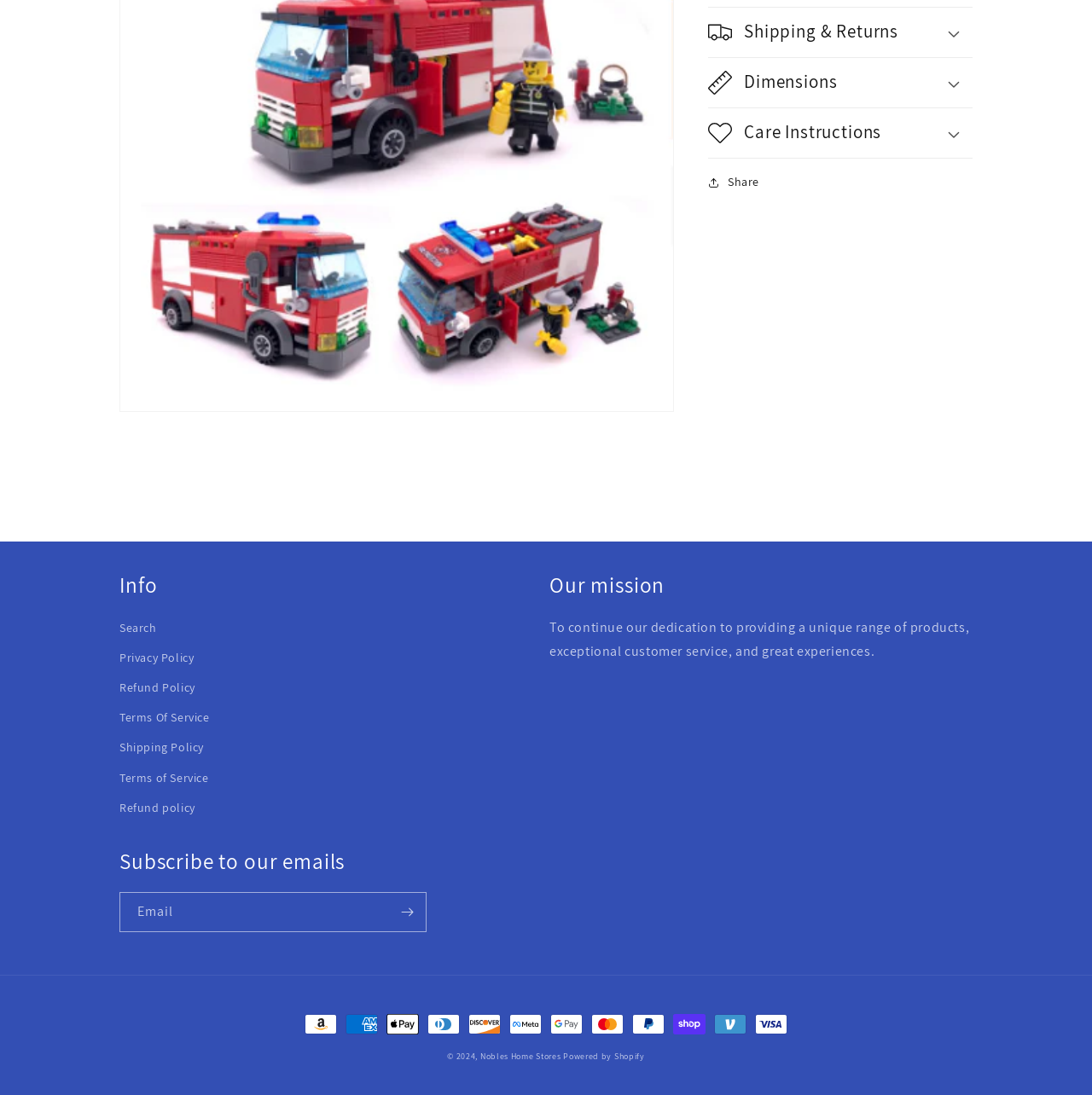Answer the following query with a single word or phrase:
What is the company name mentioned in the footer?

Nobles Home Stores